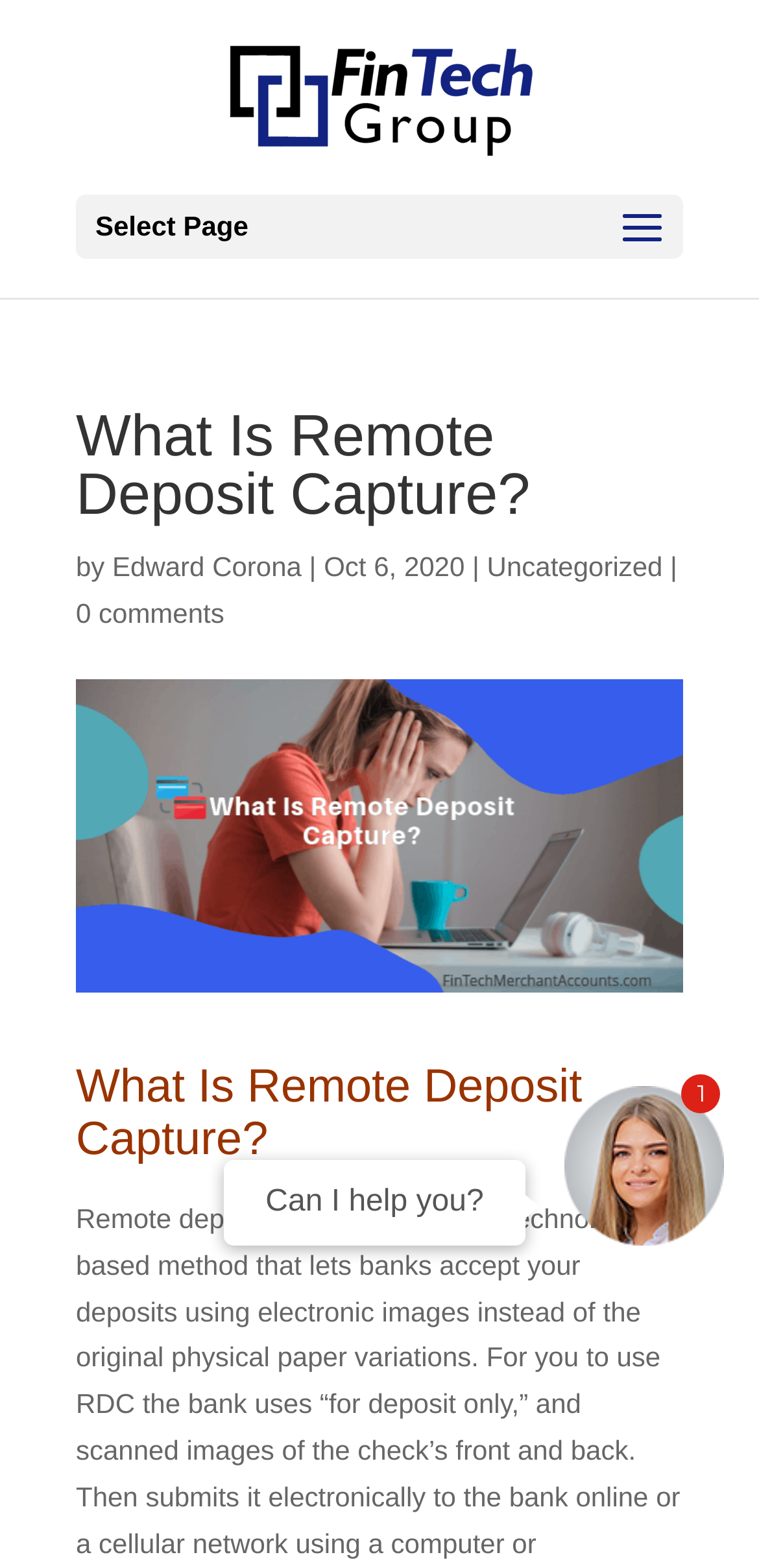Answer this question in one word or a short phrase: How many comments does the article have?

0 comments